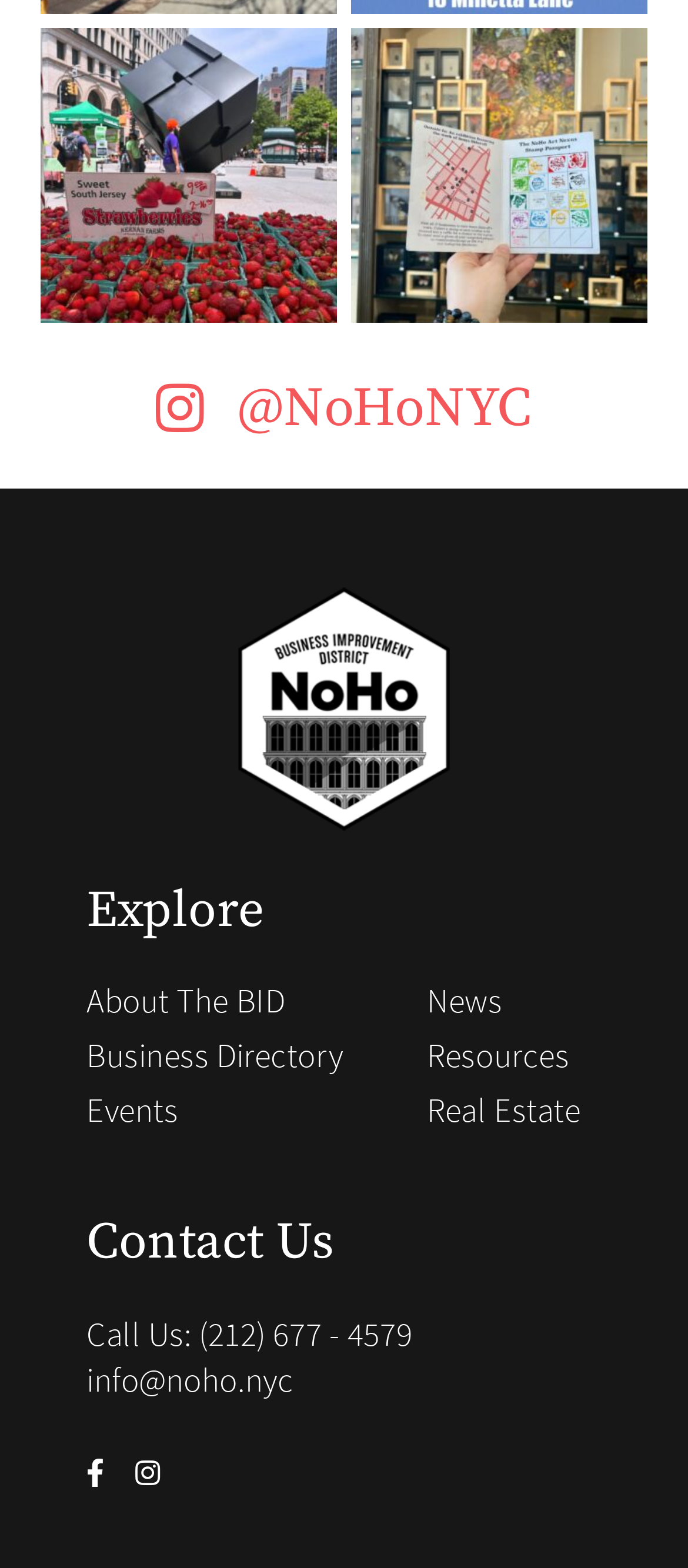Answer the question below with a single word or a brief phrase: 
What is the email address to contact?

info@noho.nyc